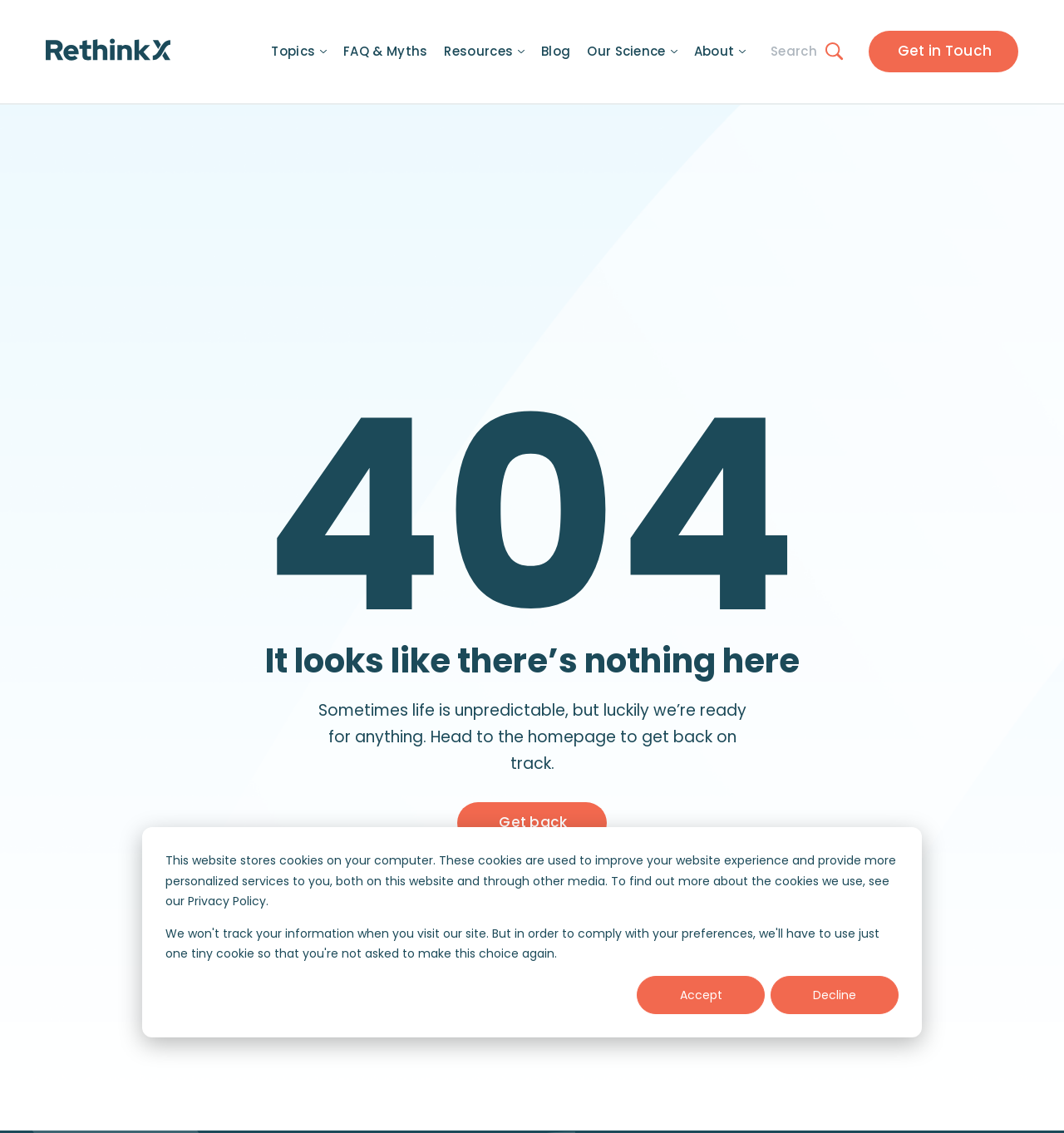Determine the bounding box coordinates for the UI element with the following description: "Resources". The coordinates should be four float numbers between 0 and 1, represented as [left, top, right, bottom].

[0.418, 0.037, 0.493, 0.054]